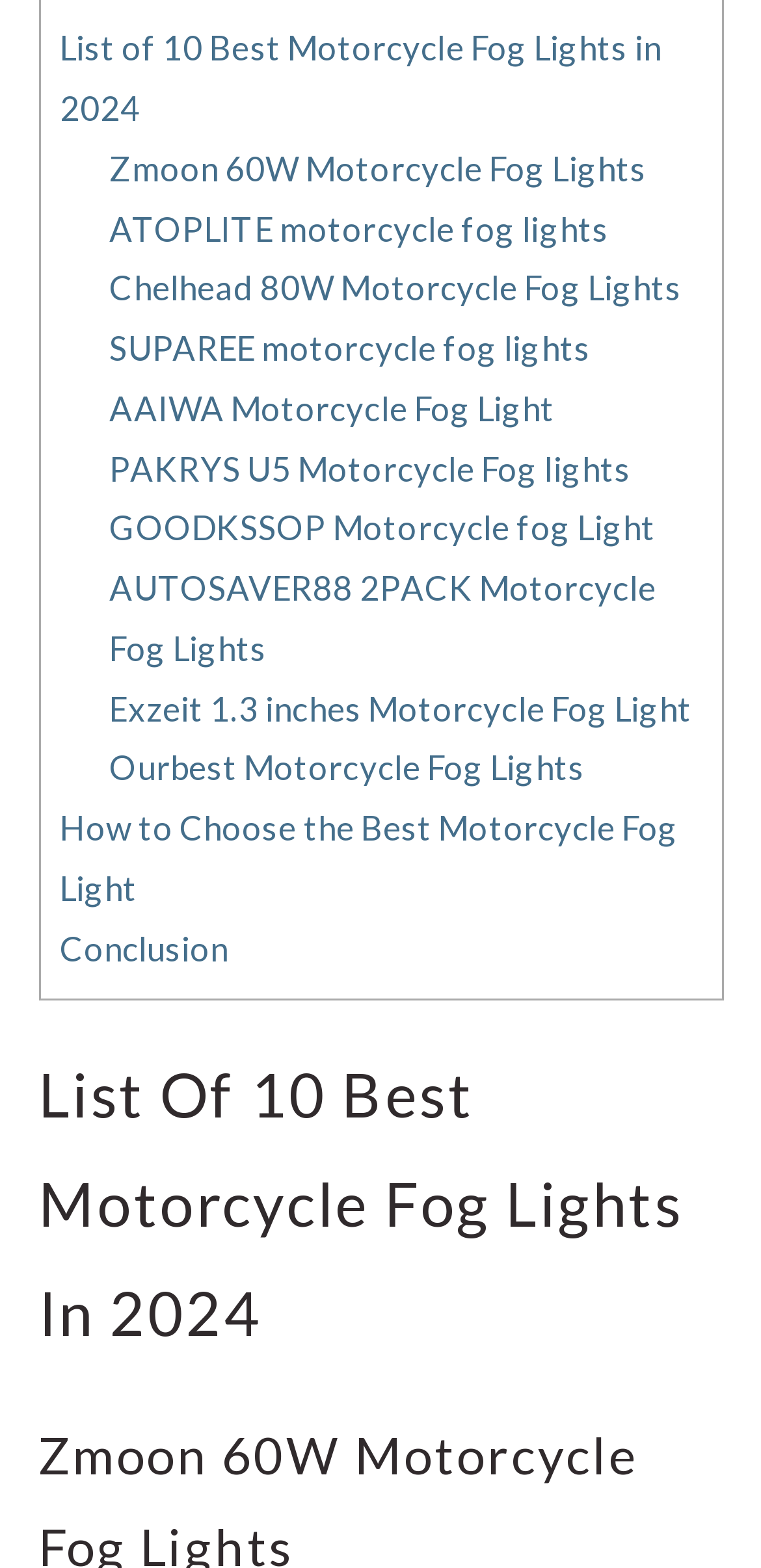Locate the bounding box coordinates of the element that needs to be clicked to carry out the instruction: "Read the Conclusion". The coordinates should be given as four float numbers ranging from 0 to 1, i.e., [left, top, right, bottom].

[0.078, 0.592, 0.3, 0.618]